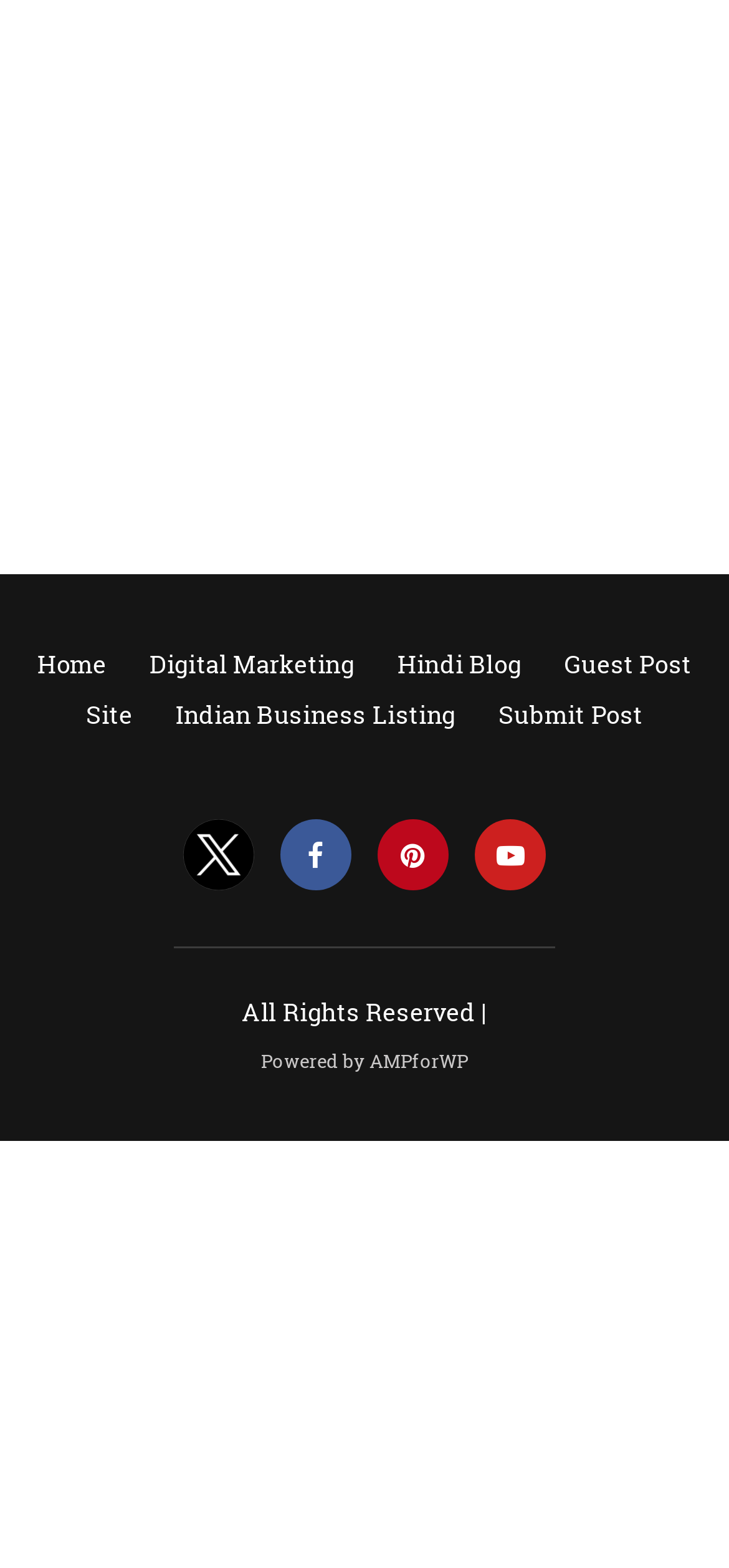Pinpoint the bounding box coordinates of the clickable area necessary to execute the following instruction: "go to home page". The coordinates should be given as four float numbers between 0 and 1, namely [left, top, right, bottom].

[0.051, 0.413, 0.146, 0.435]